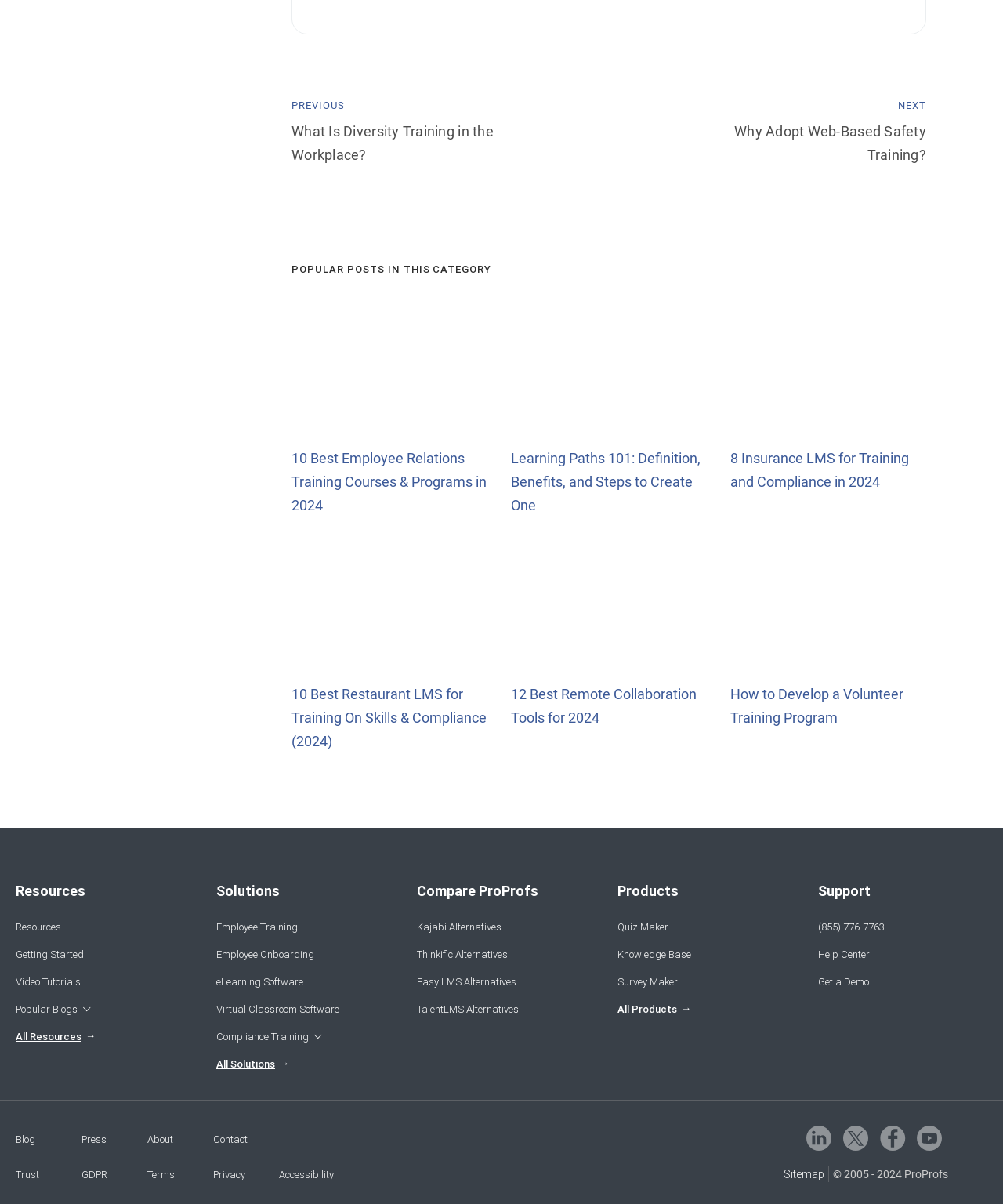What is the purpose of the 'Resources' section?
Please provide a detailed answer to the question.

The 'Resources' section has links to 'Getting Started', 'Video Tutorials', and 'Popular Blogs', which suggests that its purpose is to provide additional information or support to users.